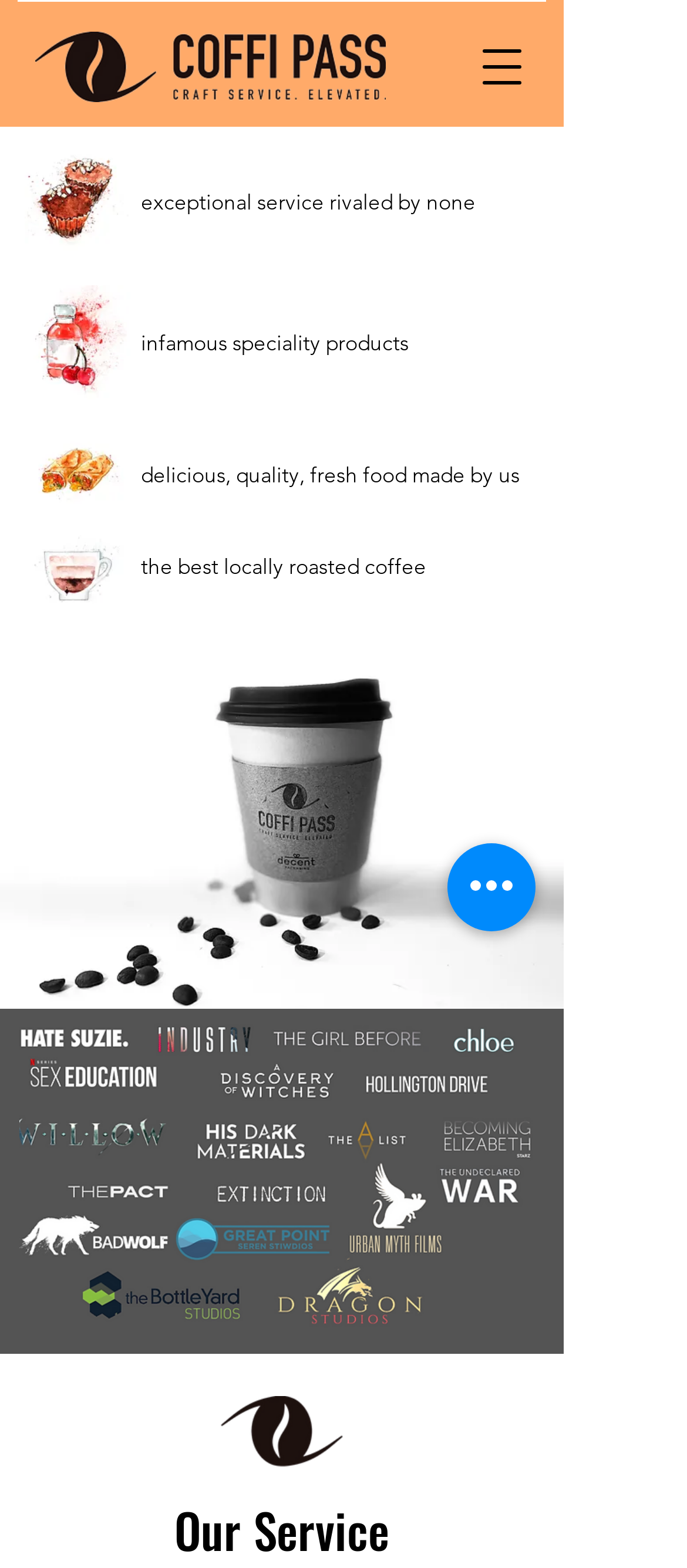Given the element description "aria-label="Quick actions"", identify the bounding box of the corresponding UI element.

[0.651, 0.538, 0.779, 0.594]